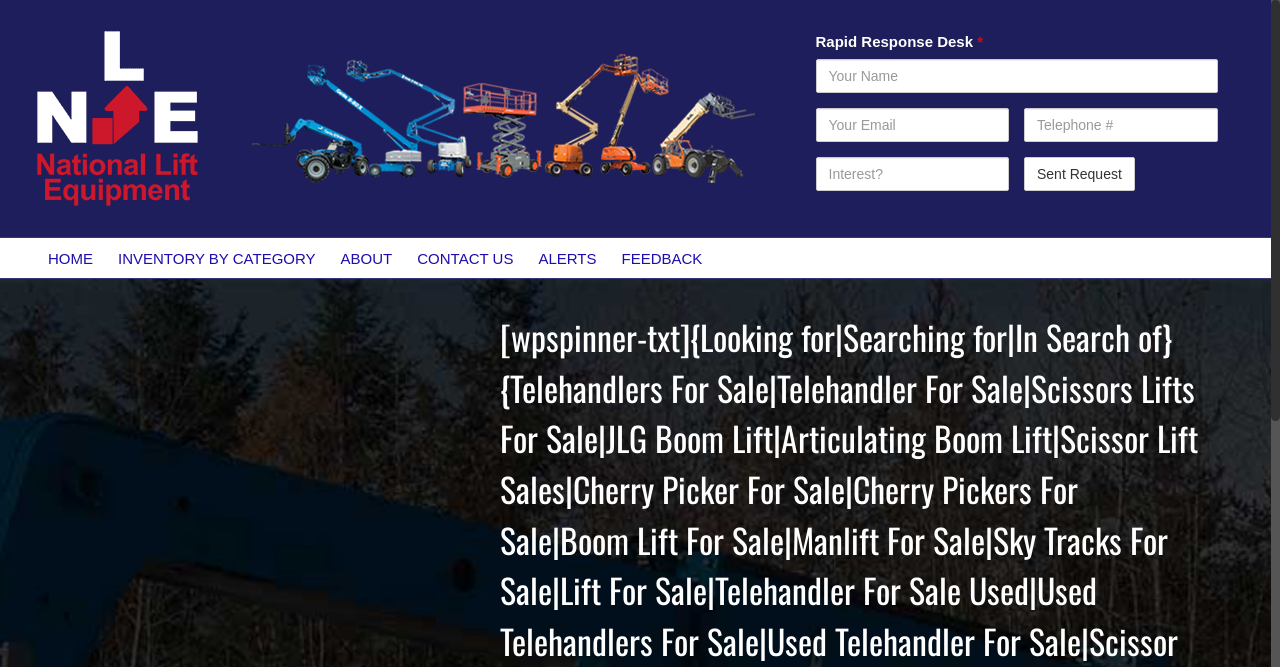Point out the bounding box coordinates of the section to click in order to follow this instruction: "Click the 'HOME' link".

[0.028, 0.357, 0.082, 0.417]